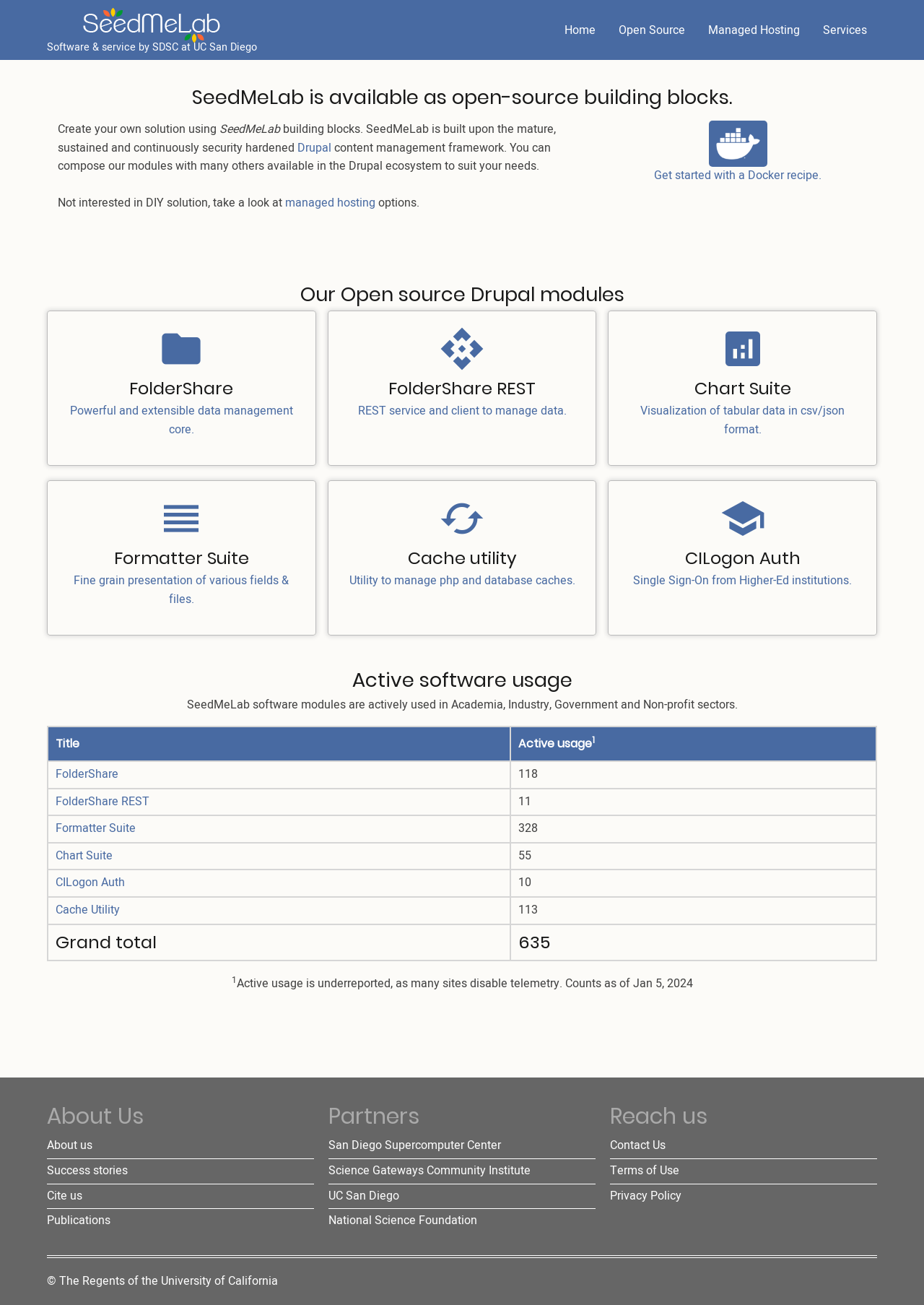Please find the bounding box coordinates in the format (top-left x, top-left y, bottom-right x, bottom-right y) for the given element description. Ensure the coordinates are floating point numbers between 0 and 1. Description: Mass Media about us

None